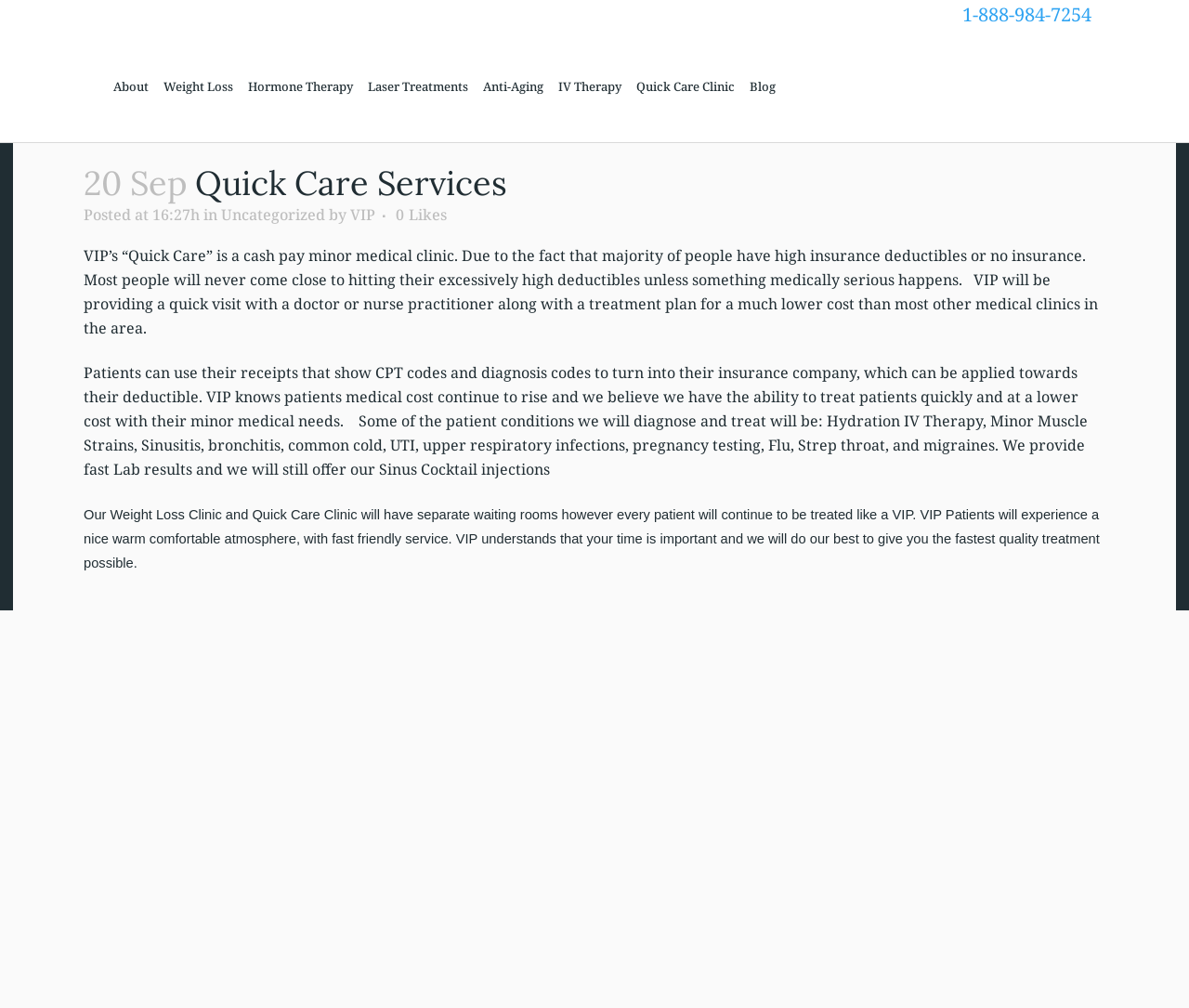Please examine the image and provide a detailed answer to the question: What conditions do they diagnose and treat?

According to the webpage, some of the patient conditions that Quick Care Clinic will diagnose and treat include Hydration IV Therapy, Minor Muscle Strains, Sinusitis, bronchitis, common cold, UTI, upper respiratory infections, pregnancy testing, Flu, Strep throat, and migraines.